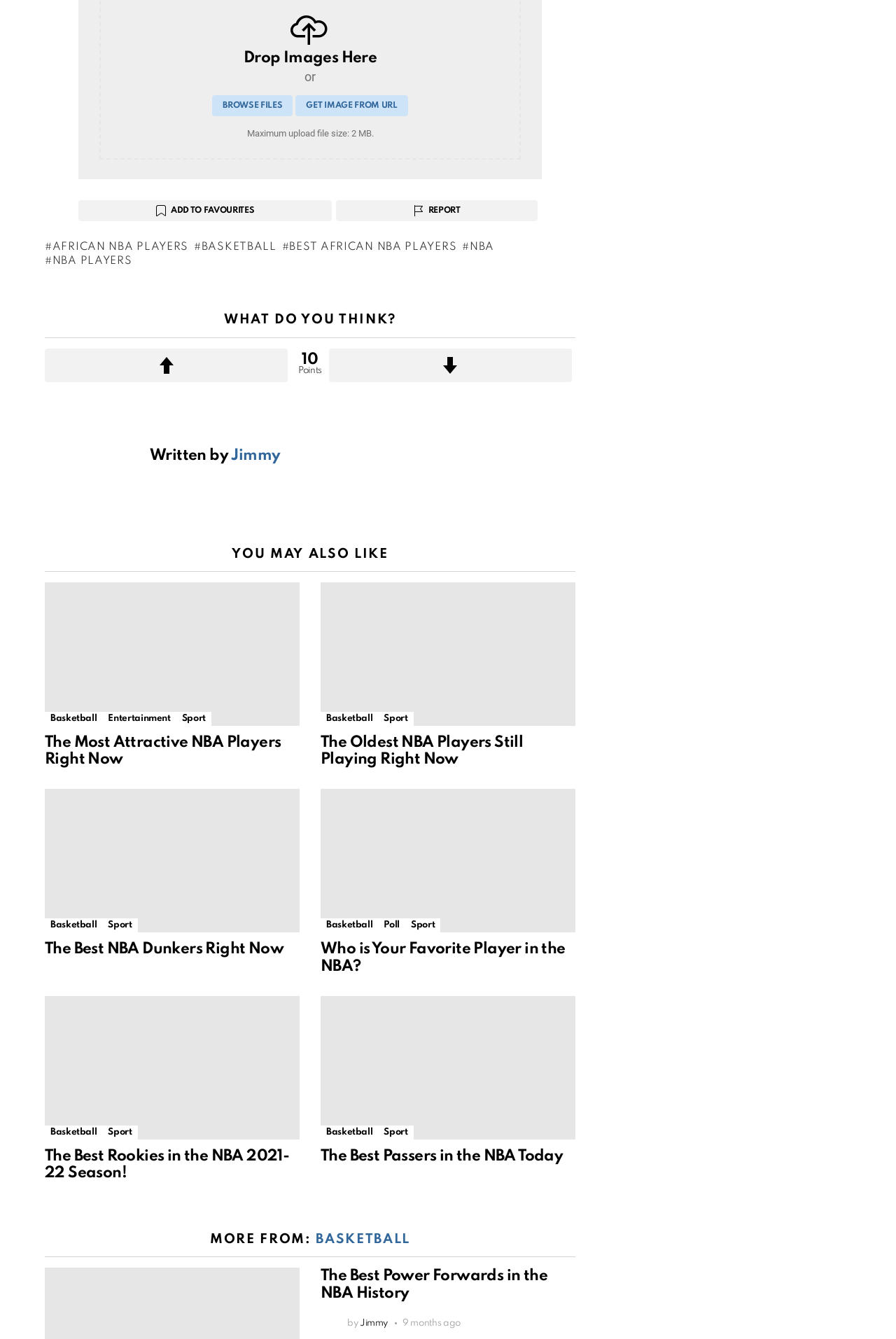Give a one-word or short-phrase answer to the following question: 
What is the maximum upload file size?

2 MB